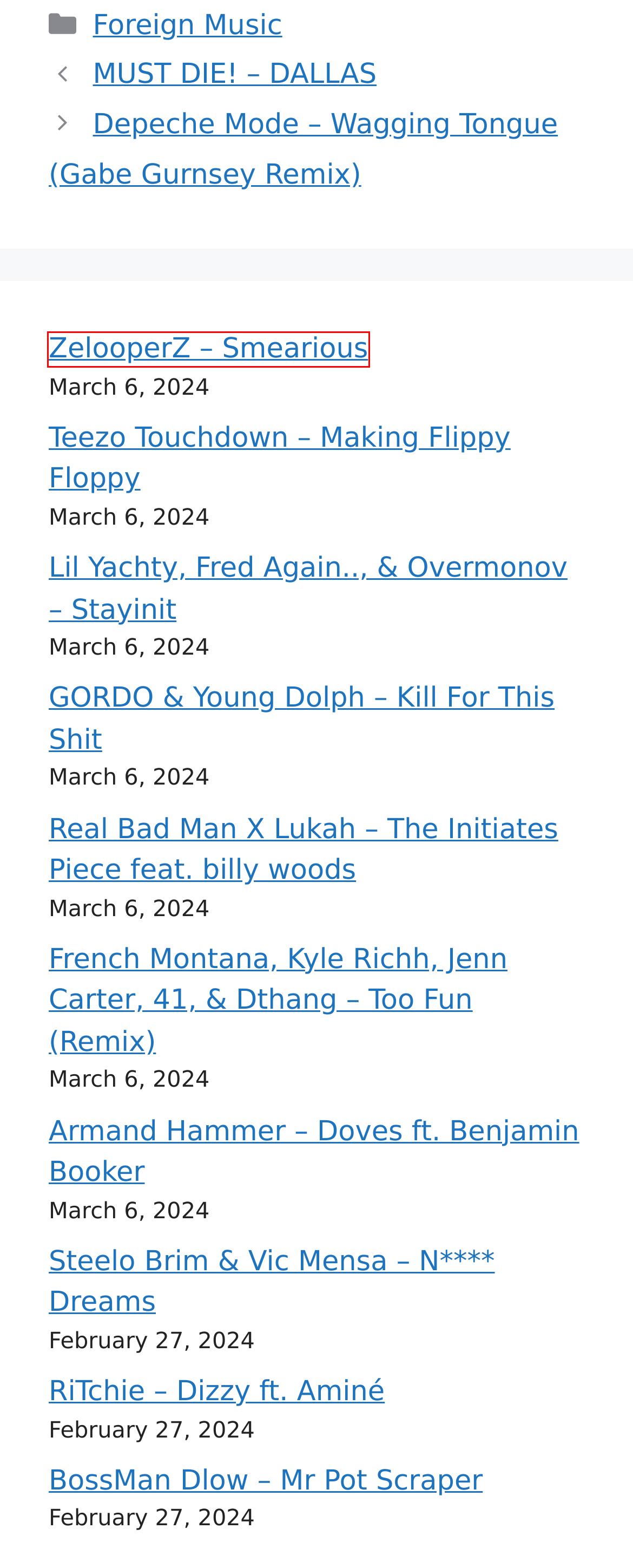A screenshot of a webpage is given with a red bounding box around a UI element. Choose the description that best matches the new webpage shown after clicking the element within the red bounding box. Here are the candidates:
A. Lil Yachty, Fred Again.., & Overmonov - Stayinit (Mp3 Download)
B. GORDO & Young Dolph - Kill For This Shit (Mp3 Download)
C. BossMan Dlow - Mr Pot Scraper (Mp3 Download)
D. MUST DIE! – DALLAS (Mp3 Download)
E. RiTchie - Dizzy ft. Aminé (Mp3 Download)
F. French Montana, Kyle Richh, Jenn Carter, 41, & Dthang - Too Fun (Remix) (Mp3 Download)
G. Real Bad Man X Lukah - The Initiates Piece feat. billy woods (Mp3 Download)
H. ZelooperZ - Smearious (Mp3 Download)

H